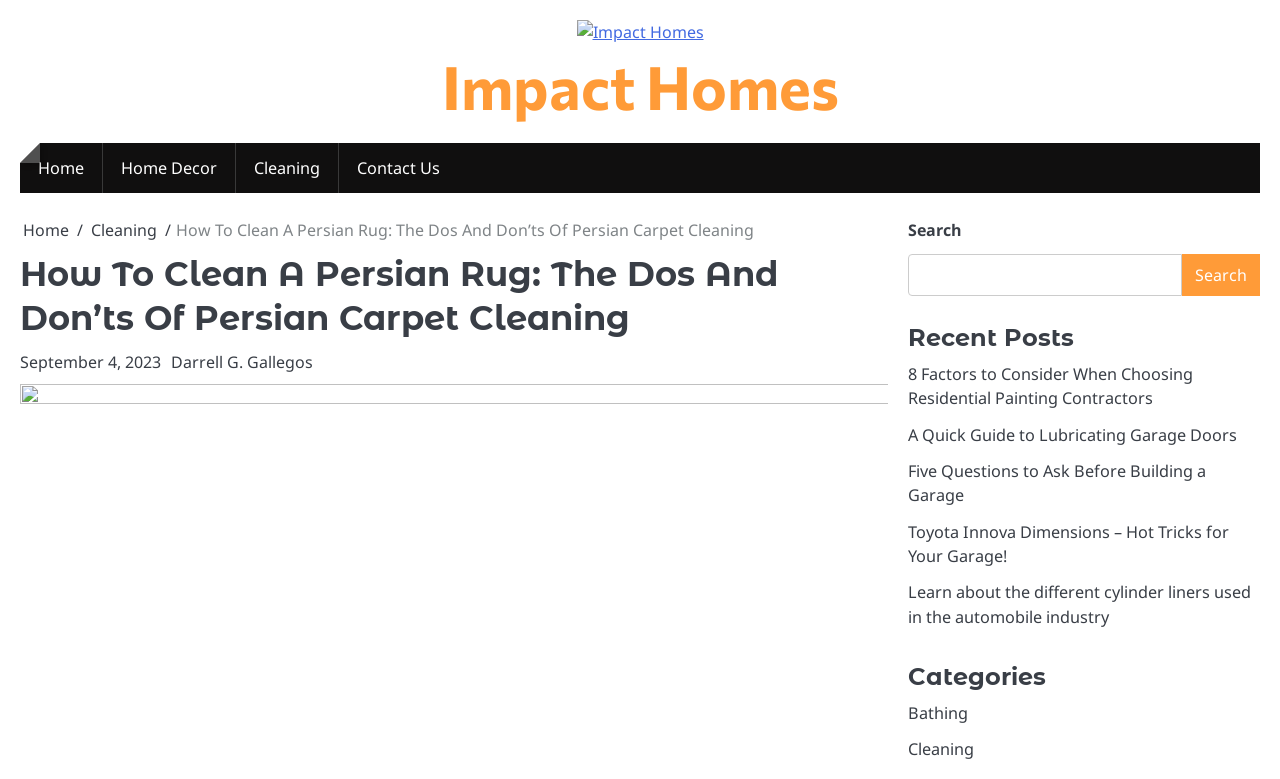Generate a comprehensive description of the contents of the webpage.

This webpage is about cleaning and maintaining a Persian rug, specifically focusing on the dos and don'ts of Persian carpet cleaning. At the top left corner, there is a navigation menu with links to "Home", "Home Decor", "Cleaning", and "Contact Us". Below this menu, there is a breadcrumbs navigation section that shows the current page's location in the website's hierarchy.

The main content of the webpage is headed by a title "How To Clean A Persian Rug: The Dos And Don’ts Of Persian Carpet Cleaning" which is also the title of the webpage. Below the title, there is information about the author, Darrell G. Gallegos, and the date of publication, September 4, 2023.

On the right side of the webpage, there is a search bar with a search button. Below the search bar, there is a section titled "Recent Posts" that lists five recent articles with links to each article. The articles are about various topics related to home maintenance and improvement, such as residential painting contractors, lubricating garage doors, and building a garage.

Further down on the right side, there is a section titled "Categories" that lists two categories, "Bathing" and "Cleaning", with links to each category.